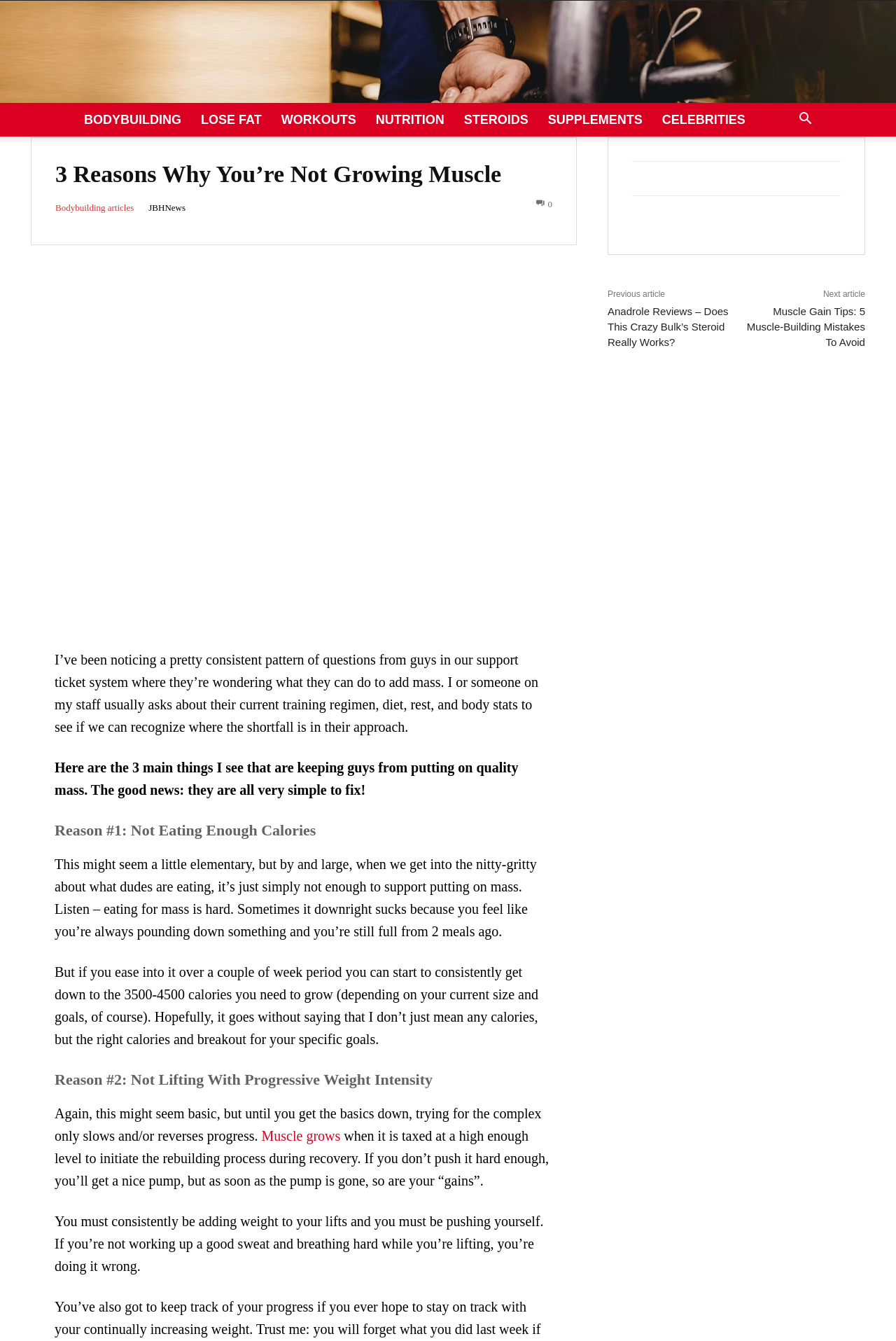What is the main topic of this webpage?
Based on the content of the image, thoroughly explain and answer the question.

Based on the content of the webpage, it appears that the main topic is muscle growth, as the heading '3 Reasons Why You’re Not Growing Muscle' and the text discussing reasons for not growing muscle suggest.